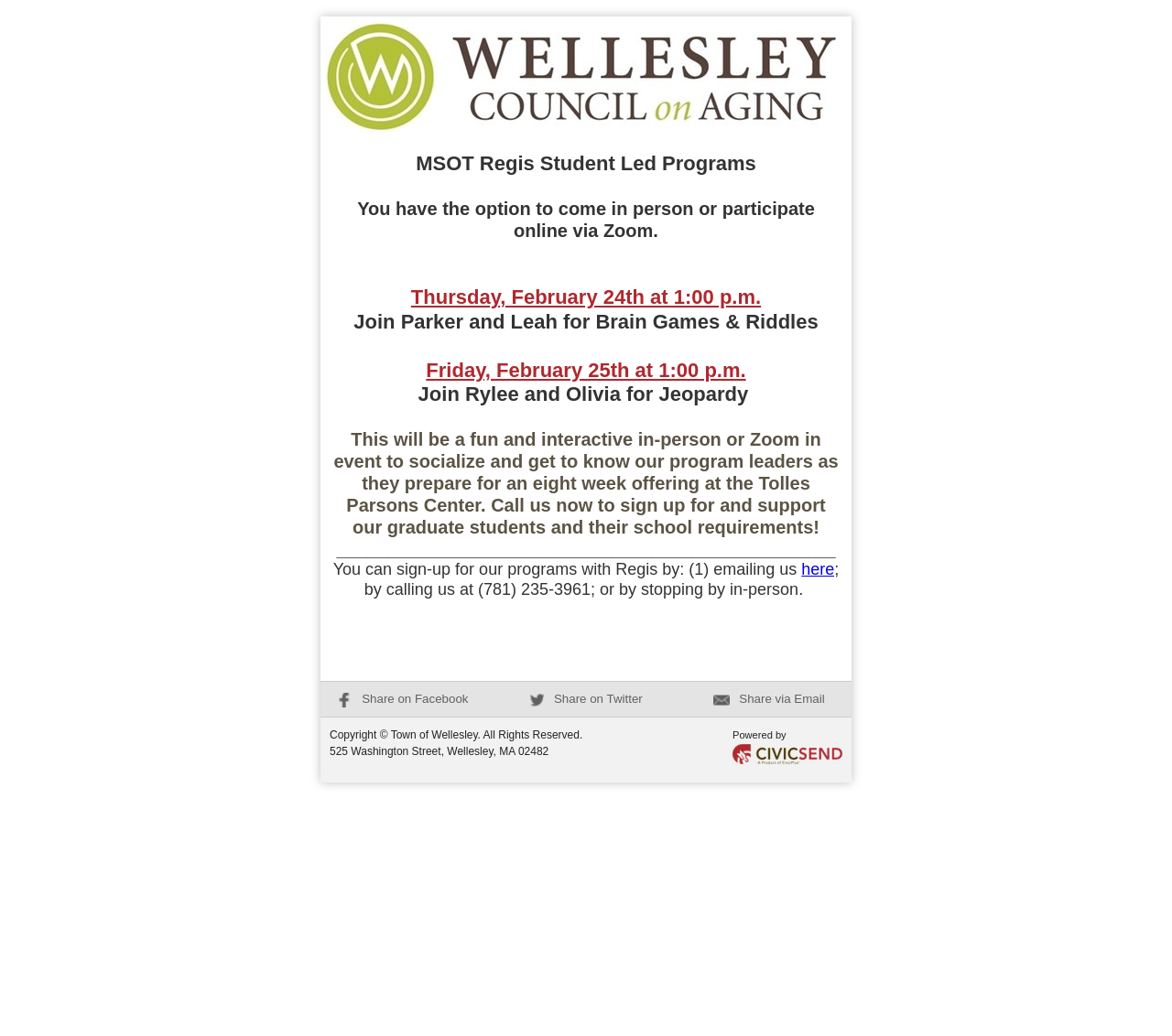Convey a detailed summary of the webpage, mentioning all key elements.

The webpage is about Regis Students Programming, with a focus on upcoming events. At the top, there is a logo of COA (Commission on Accreditation) on the left side, taking up about half of the screen width. Below the logo, there is a section that spans the entire width of the screen, containing information about MSOT Regis Student Led Programs. This section is divided into two parts: a heading and a paragraph of text. The heading is "MSOT Regis Student Led Programs" and the paragraph describes the programs, including dates, times, and activities.

Within the paragraph, there are several static text elements, including "Thursday, February 24th at 1:00 p.m.", "Join Parker and Leah for Brain Games & Riddles", "Friday, February 25th at 1:00 p.m.", and "Join Rylee and Olivia for Jeopardy". There is also a link to sign up for the programs.

Below this section, there is a horizontal line, followed by a section with three links to share the content on Facebook, Twitter, and via Email. Underneath, there is a copyright notice and a contact address for the Town of Wellesley. At the very bottom, there is a powered-by notice with an image of CivicSend, a product of CivicPlus.

Overall, the webpage is focused on promoting the Regis Students Programming events and providing information about how to participate.